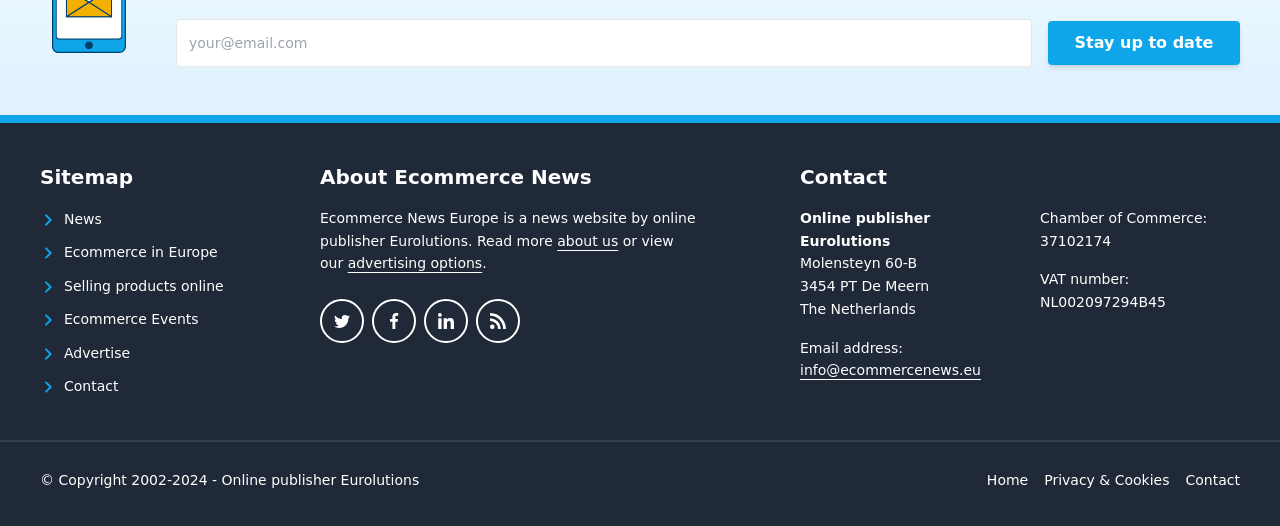Can you find the bounding box coordinates for the element to click on to achieve the instruction: "Enter email address"?

[0.138, 0.036, 0.806, 0.127]